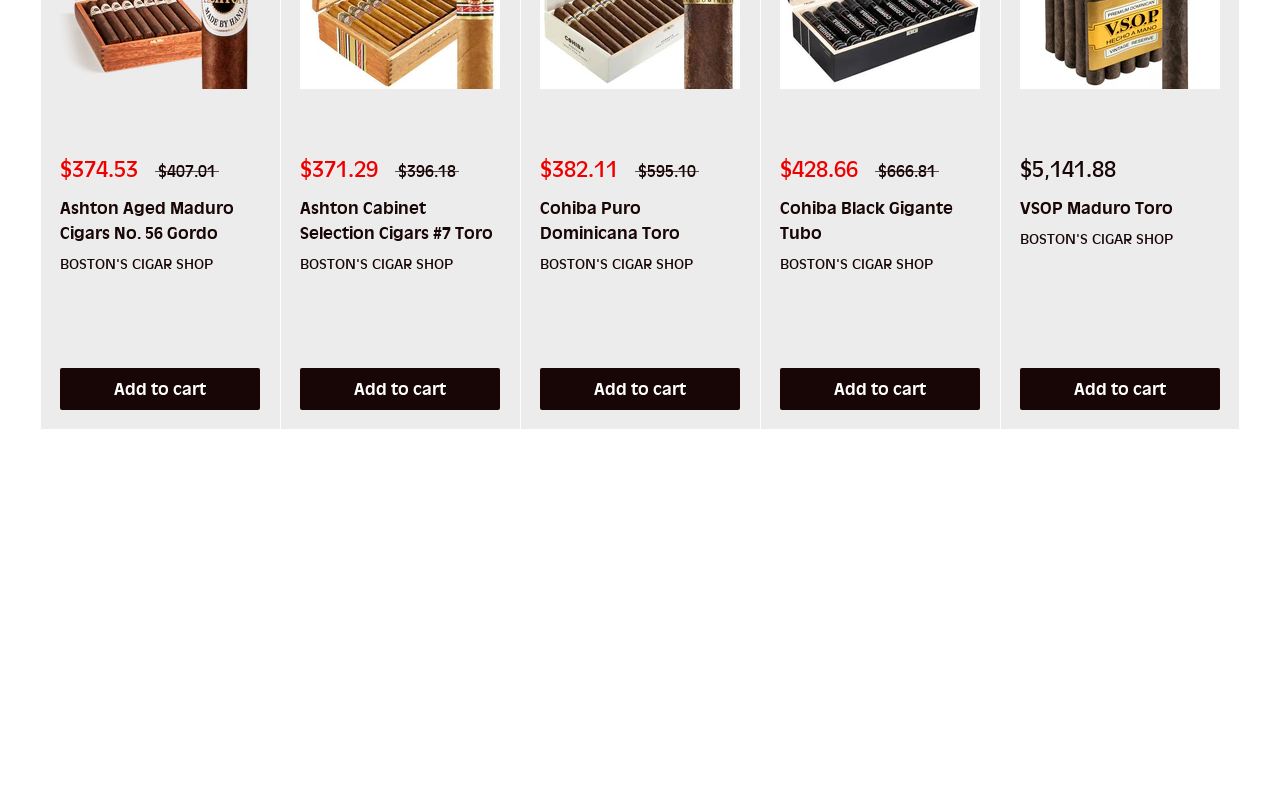Determine the bounding box coordinates of the clickable area required to perform the following instruction: "Add Ashton Aged Maduro Cigars No. 56 Gordo to cart". The coordinates should be represented as four float numbers between 0 and 1: [left, top, right, bottom].

[0.047, 0.46, 0.203, 0.513]